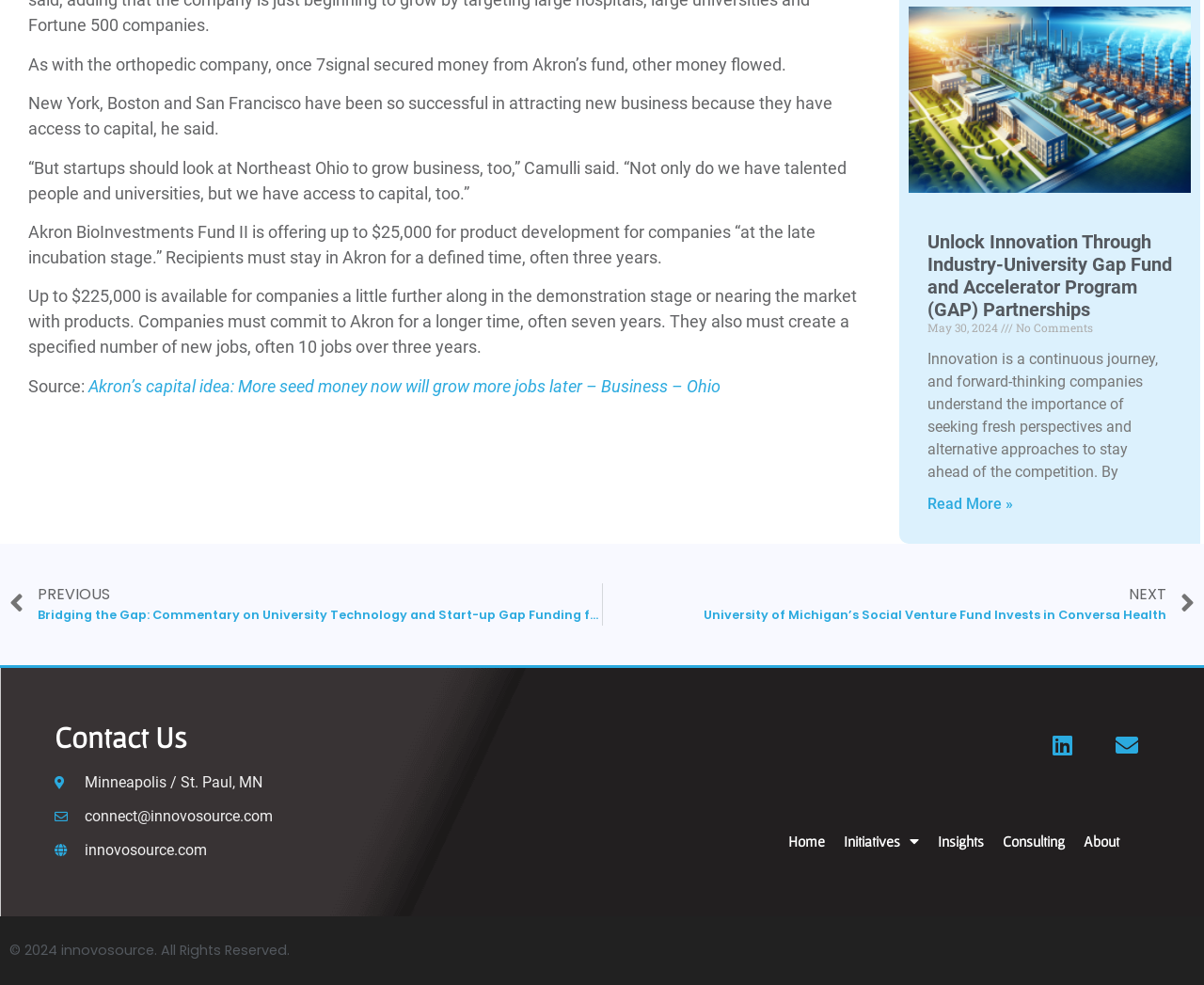Please determine the bounding box coordinates of the area that needs to be clicked to complete this task: 'Visit the previous article'. The coordinates must be four float numbers between 0 and 1, formatted as [left, top, right, bottom].

[0.008, 0.592, 0.5, 0.635]